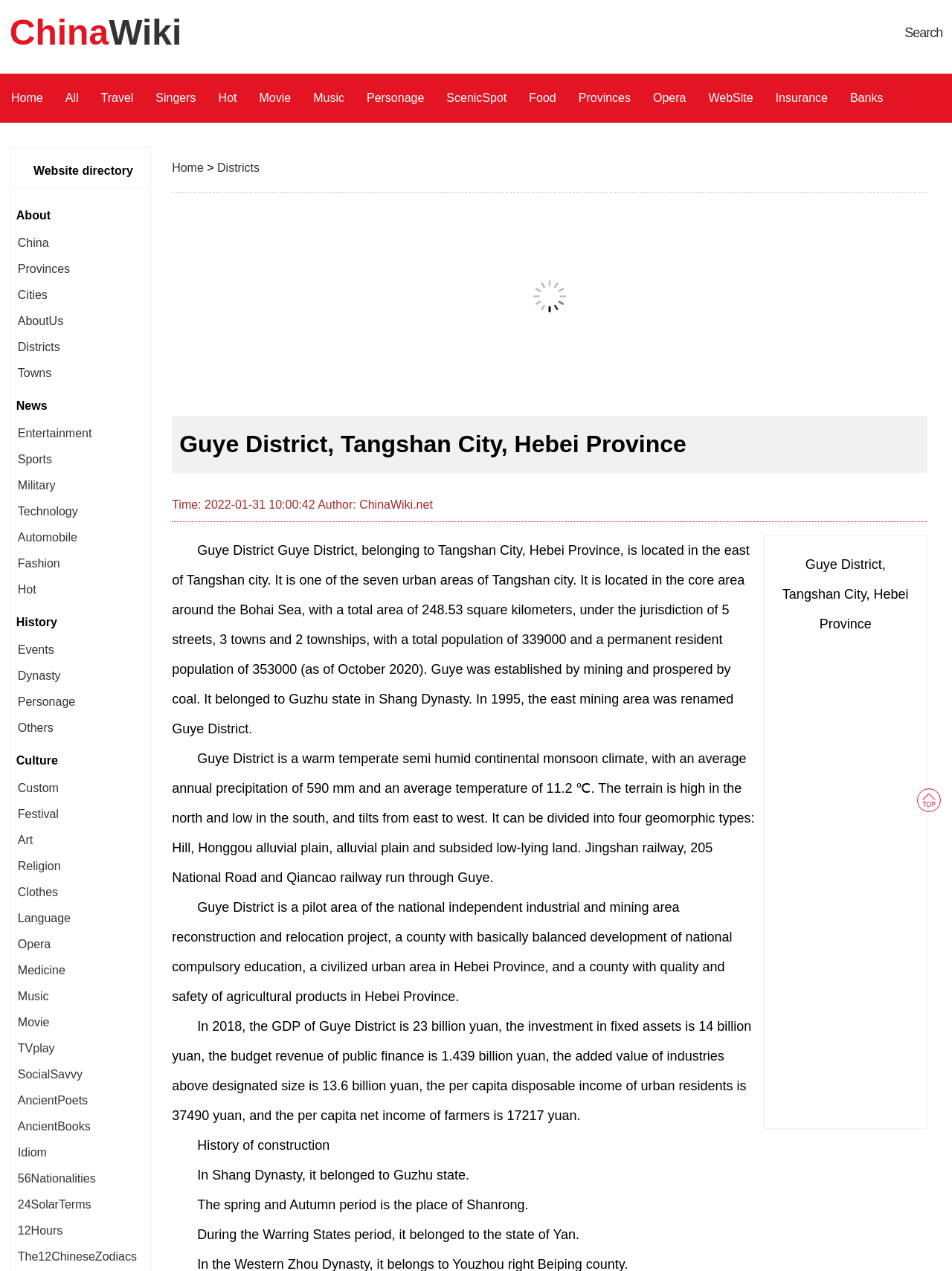Given the description of the UI element: "alt="Saint-Mike.org"", predict the bounding box coordinates in the form of [left, top, right, bottom], with each value being a float between 0 and 1.

None